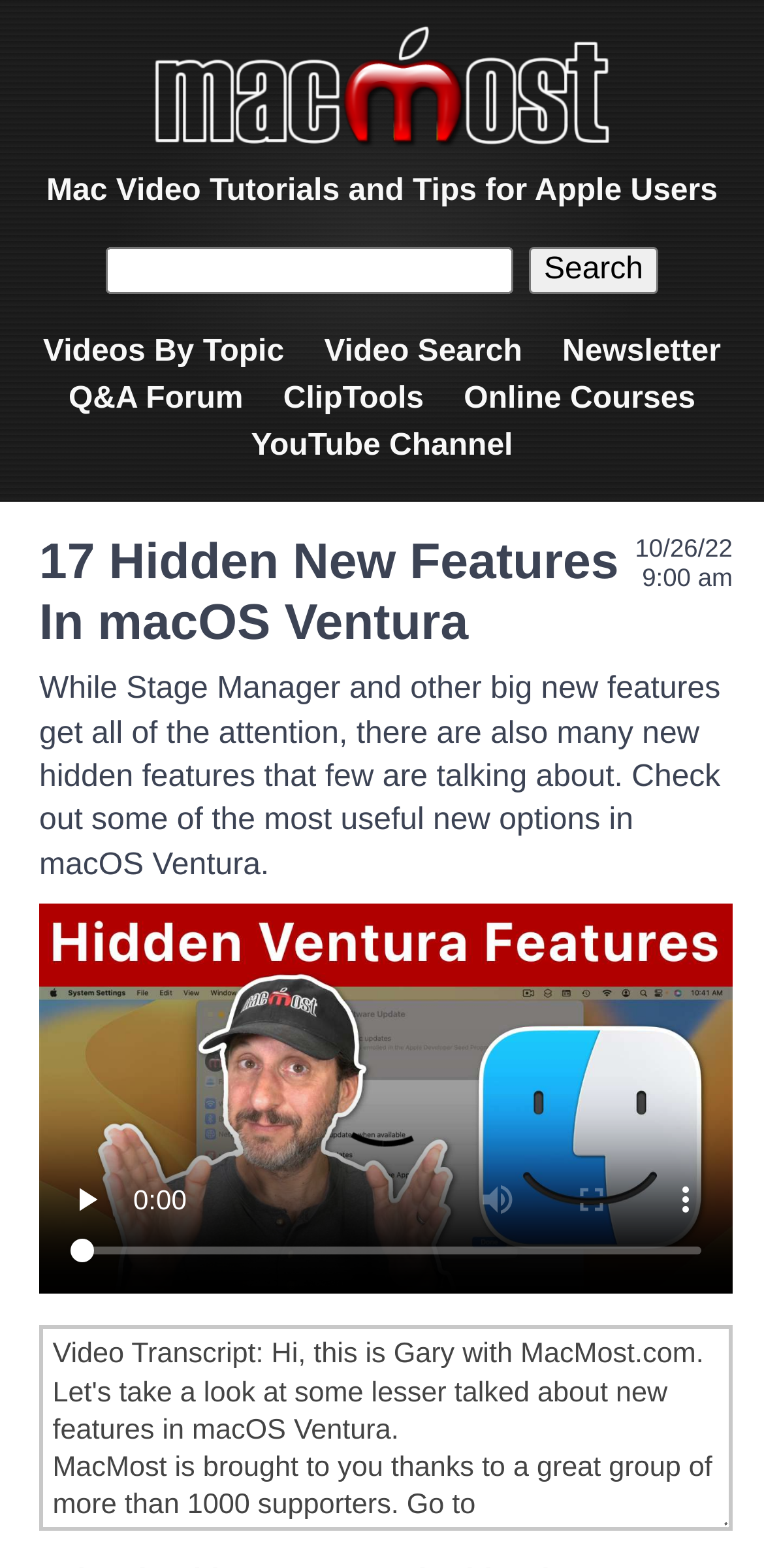Find the bounding box coordinates of the element you need to click on to perform this action: 'Visit the YouTube Channel'. The coordinates should be represented by four float values between 0 and 1, in the format [left, top, right, bottom].

[0.329, 0.27, 0.671, 0.3]